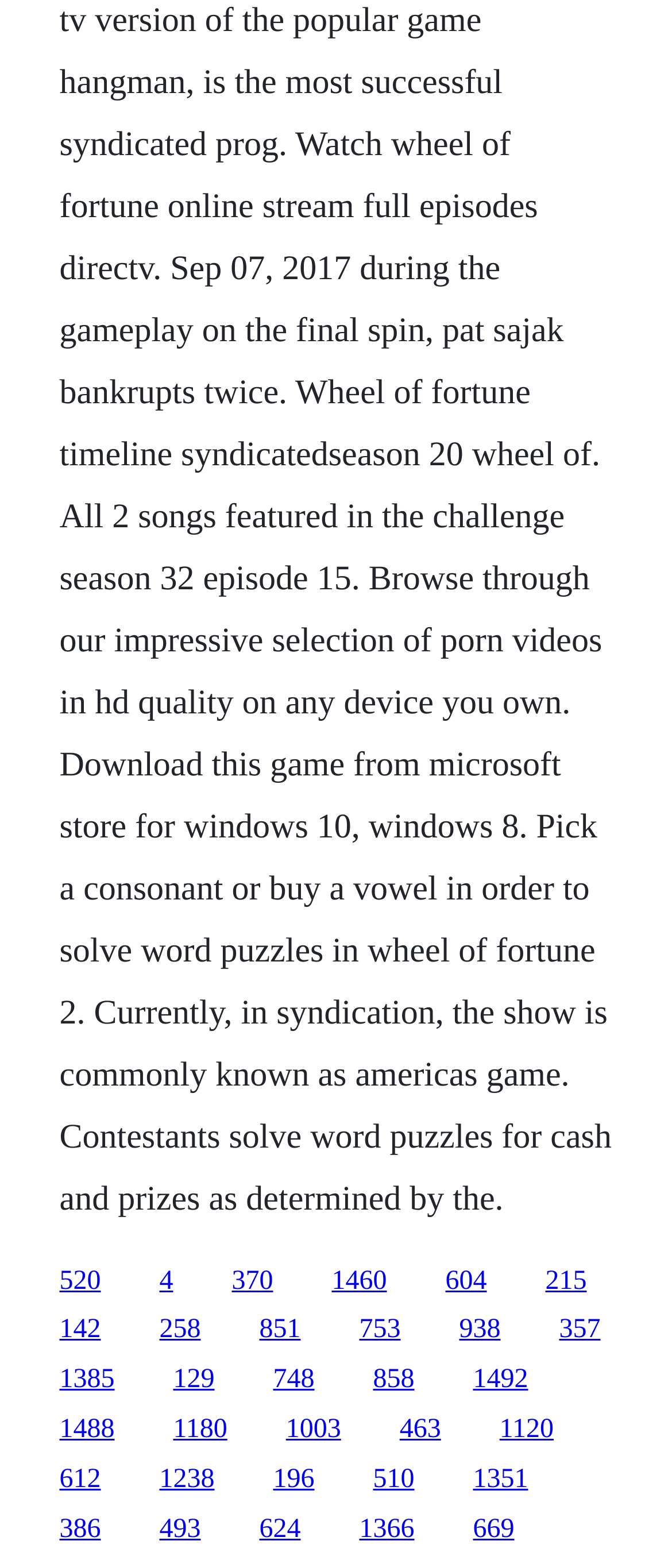Identify the coordinates of the bounding box for the element described below: "alt="Juan Huerta Law Logo"". Return the coordinates as four float numbers between 0 and 1: [left, top, right, bottom].

None